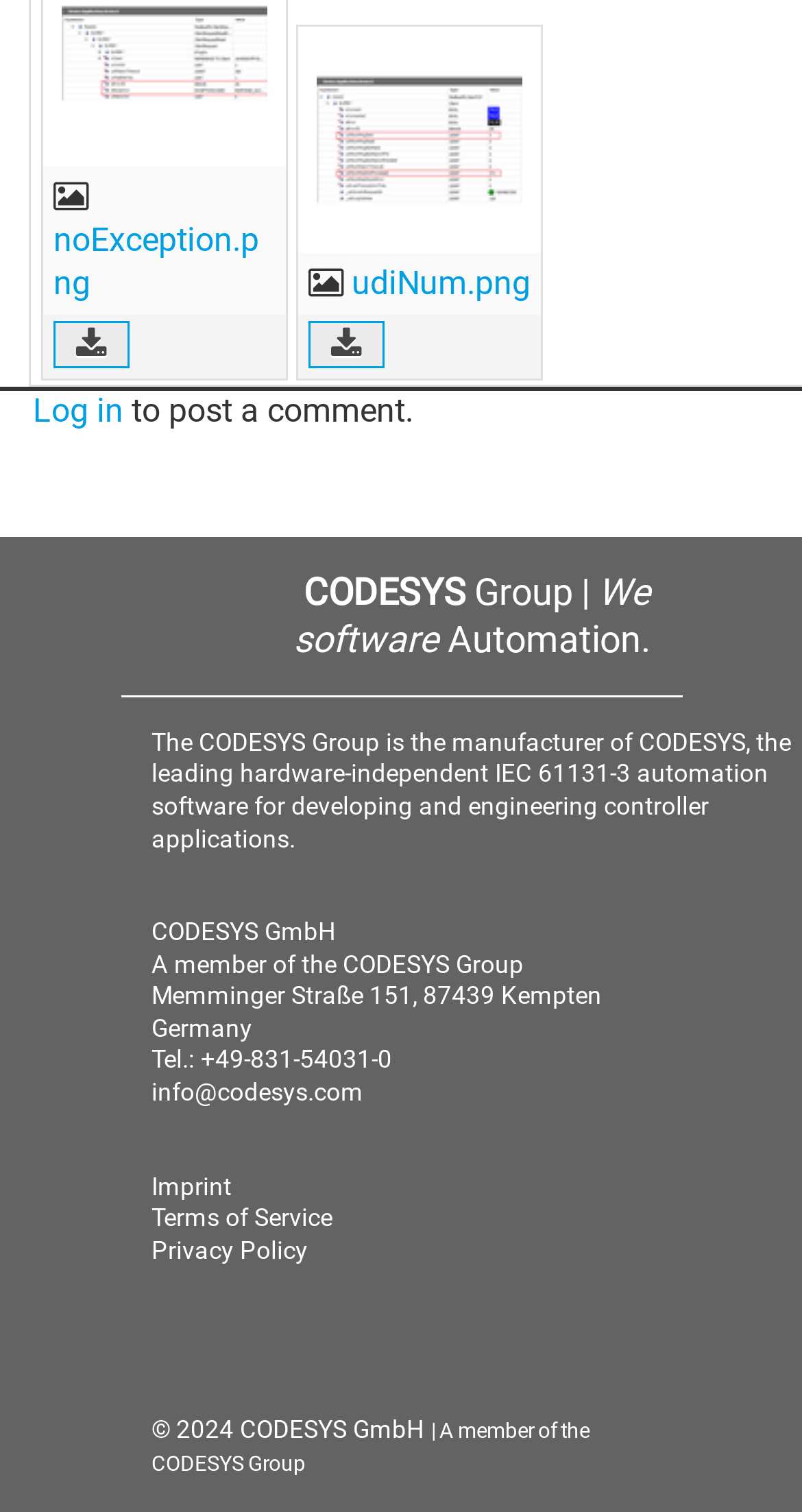Examine the screenshot and answer the question in as much detail as possible: What is the name of the company?

The company name can be found in the footer section of the webpage, where the address and contact information are provided. Specifically, it is mentioned as 'CODESYS GmbH' in the text 'CODESYS GmbH, A member of the CODESYS Group'.